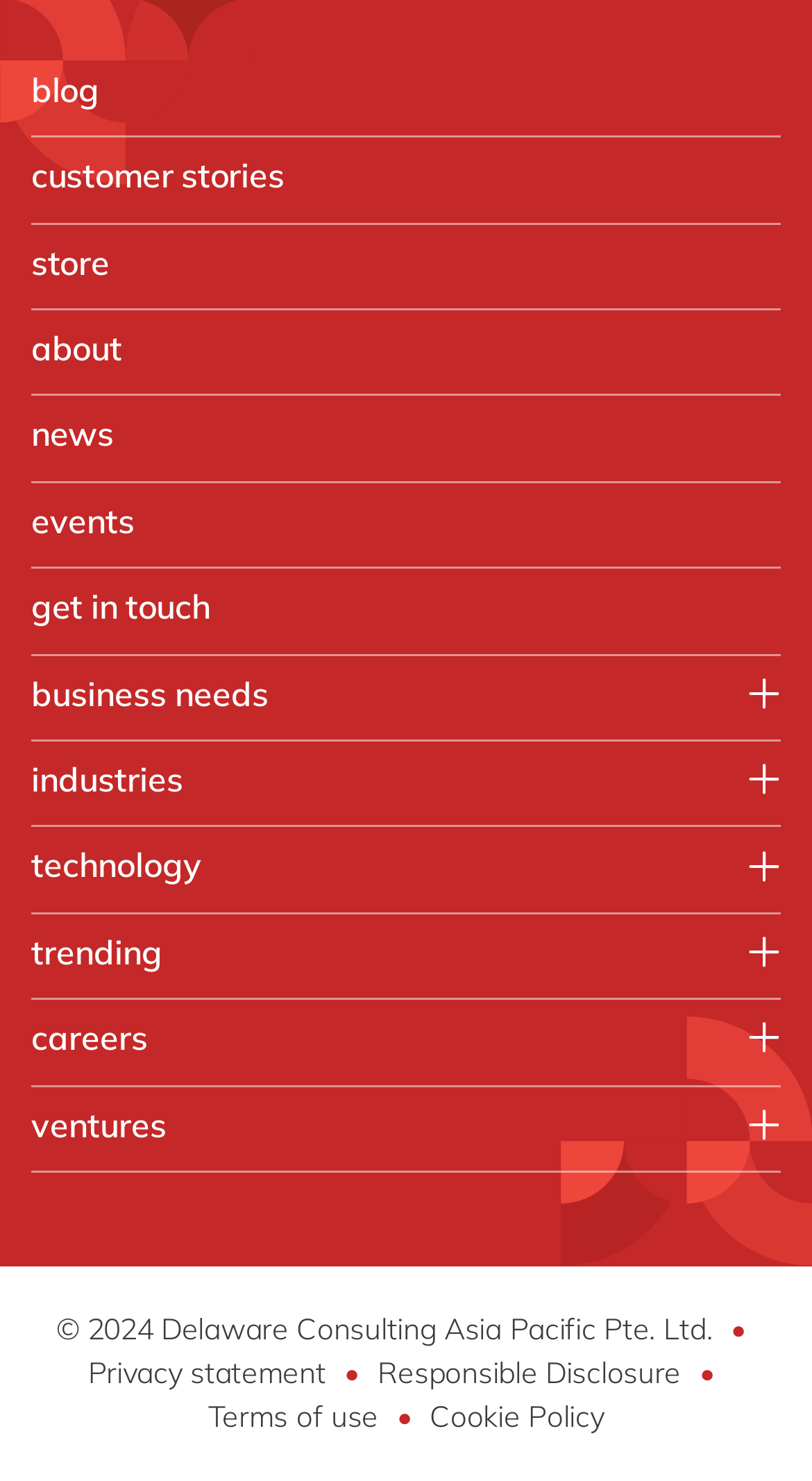Find the bounding box coordinates of the element to click in order to complete the given instruction: "go to the about page."

[0.038, 0.217, 0.962, 0.254]